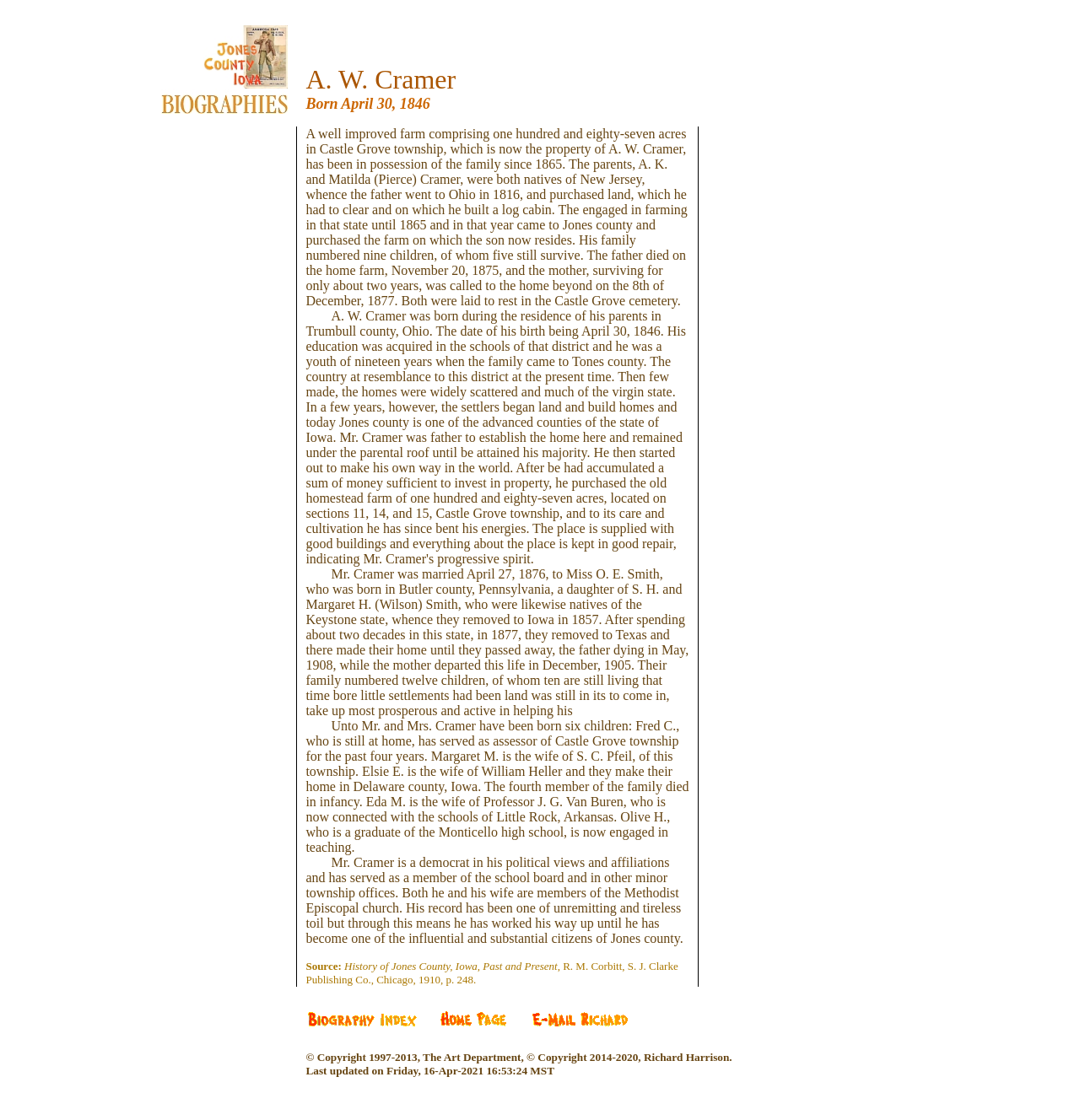What is the name of the church that A. W. Cramer and his wife are members of?
Answer briefly with a single word or phrase based on the image.

Methodist Episcopal church